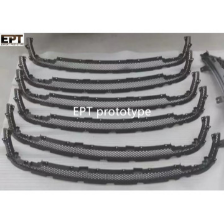Provide an in-depth description of the image you see.

The image showcases a series of automotive parts labeled as "Auto Grille ABS like Vacuum molding." The components, arranged horizontally, appear to be intricate plastic or composite grille pieces designed for fitting into vehicles. Each piece exhibits a distinct mesh-like texture, indicative of its functional and aesthetic purpose in automotive applications. The parts are part of a prototype display, with the text "EPT prototype" lightly printed across the center, suggesting a focus on engineering and design innovation. This setup highlights the precision and detail involved in modern automotive manufacturing processes.